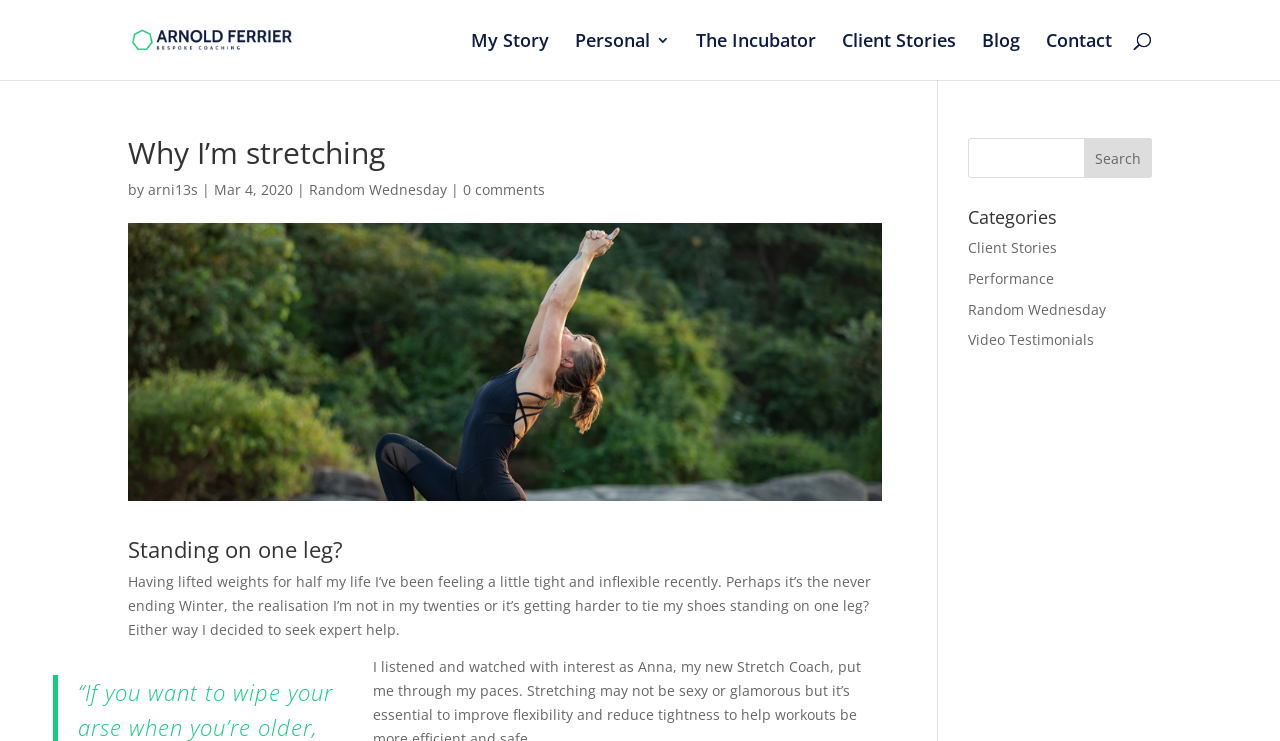What categories are available on the website?
Answer the question with a thorough and detailed explanation.

The categories can be found in the sidebar, where it lists 'Client Stories', 'Performance', 'Random Wednesday', and 'Video Testimonials' as available categories.